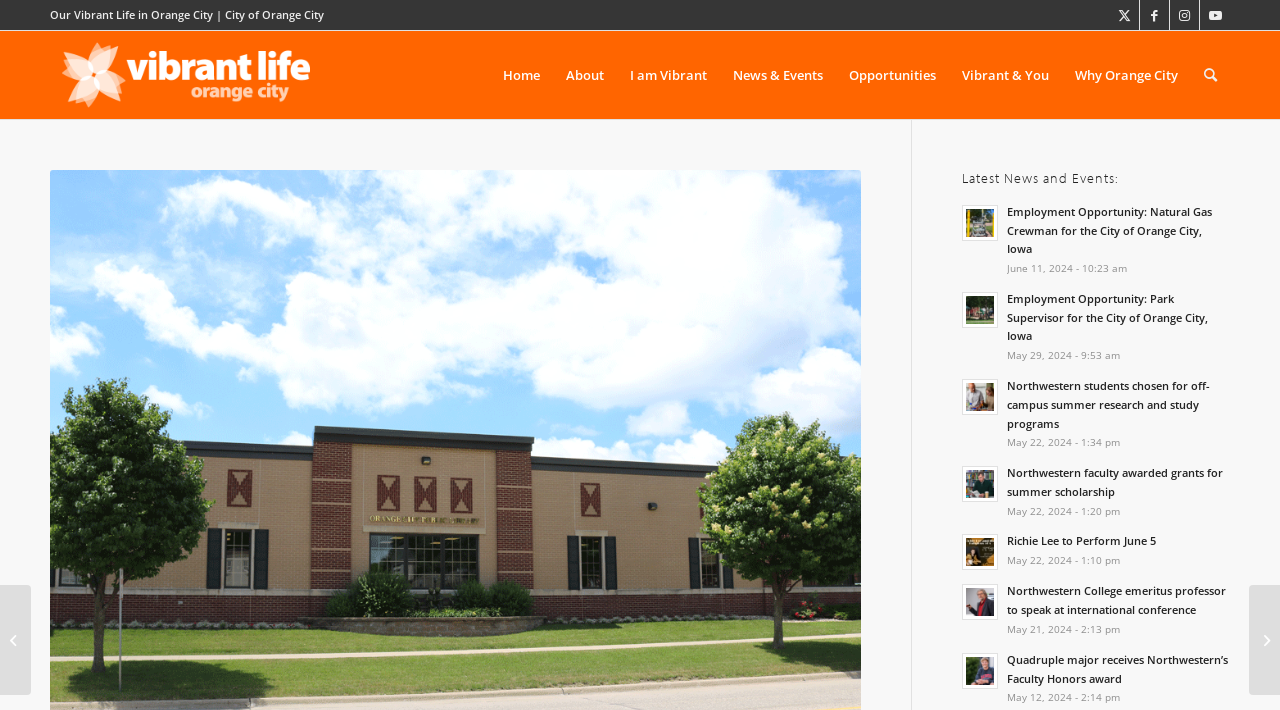Kindly determine the bounding box coordinates for the area that needs to be clicked to execute this instruction: "Go to the home page".

[0.383, 0.044, 0.432, 0.168]